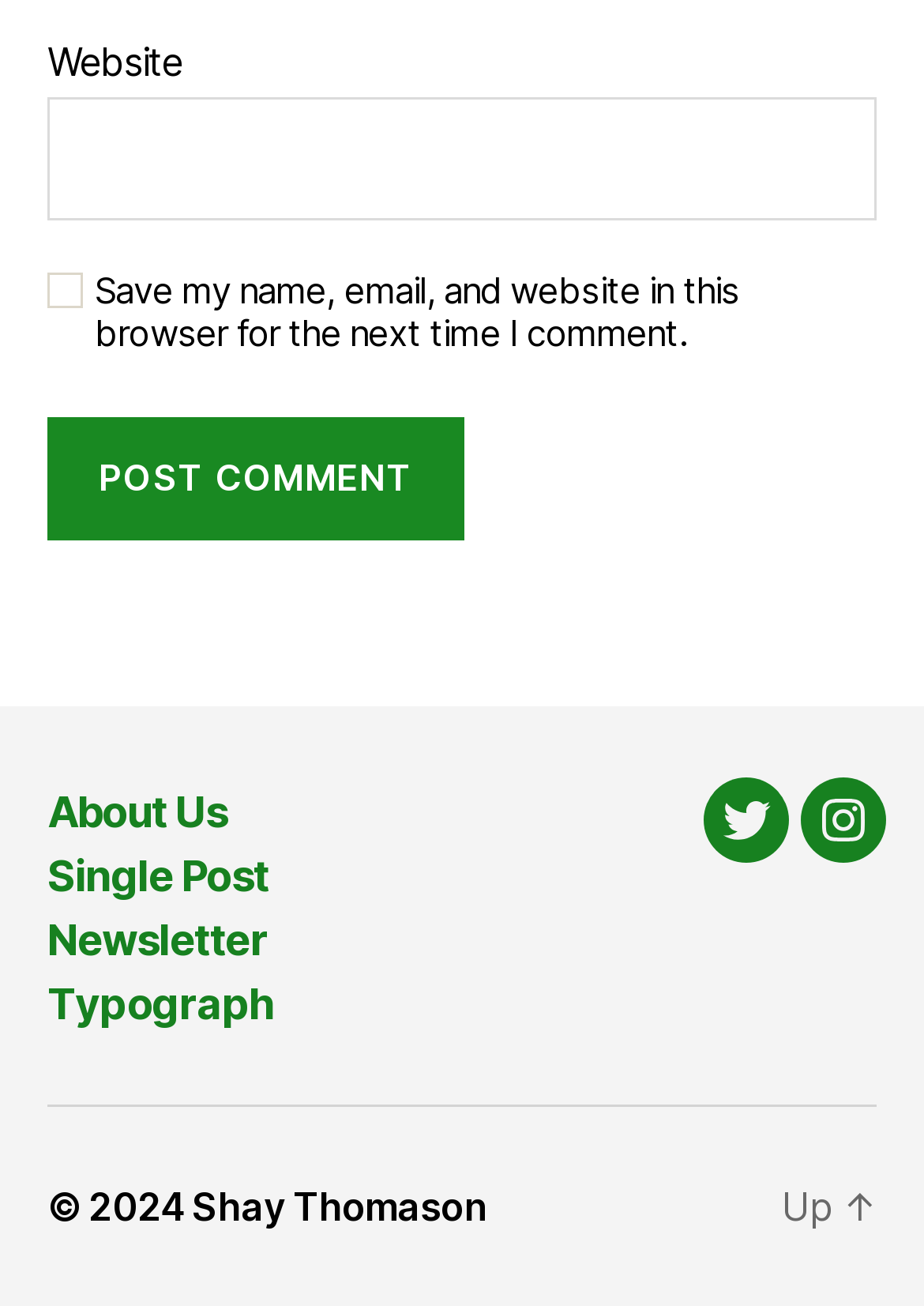Please identify the coordinates of the bounding box for the clickable region that will accomplish this instruction: "Learn about what is e-Tax?".

None